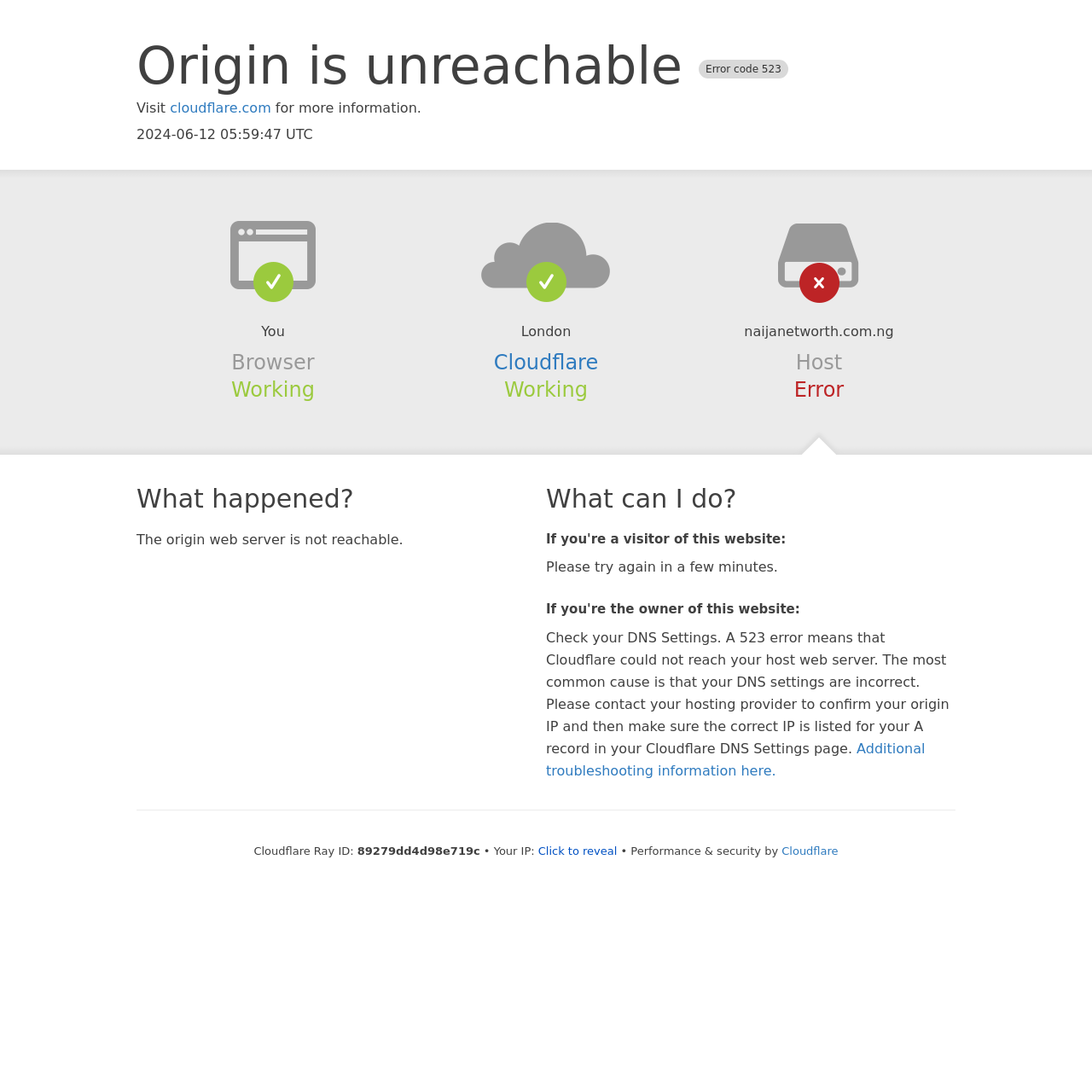Please use the details from the image to answer the following question comprehensively:
What is the name of the company providing performance and security?

The name of the company providing performance and security is mentioned at the bottom of the webpage as 'Performance & security by Cloudflare'.